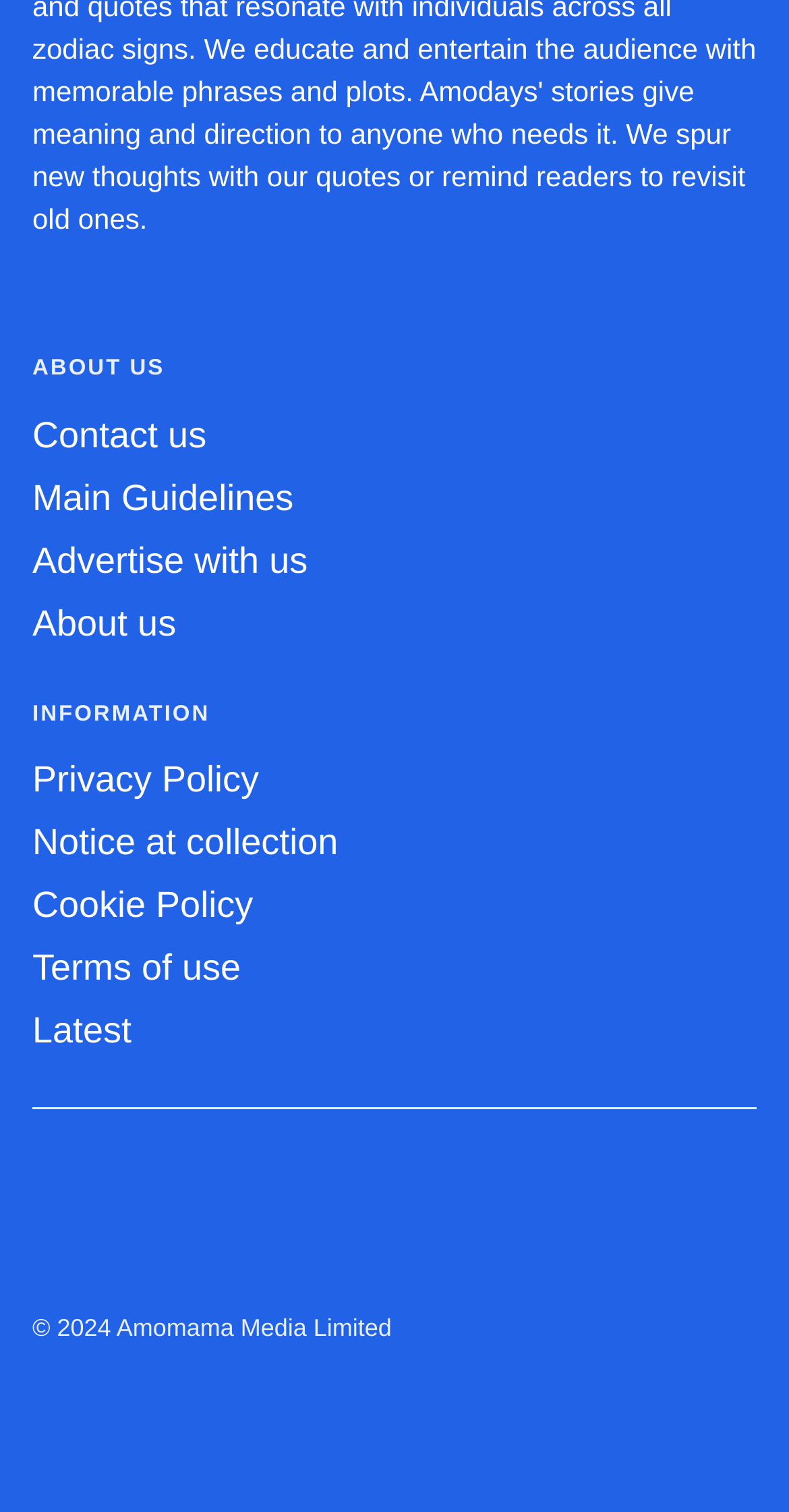What is the last link in the INFORMATION section?
Refer to the image and provide a one-word or short phrase answer.

Latest